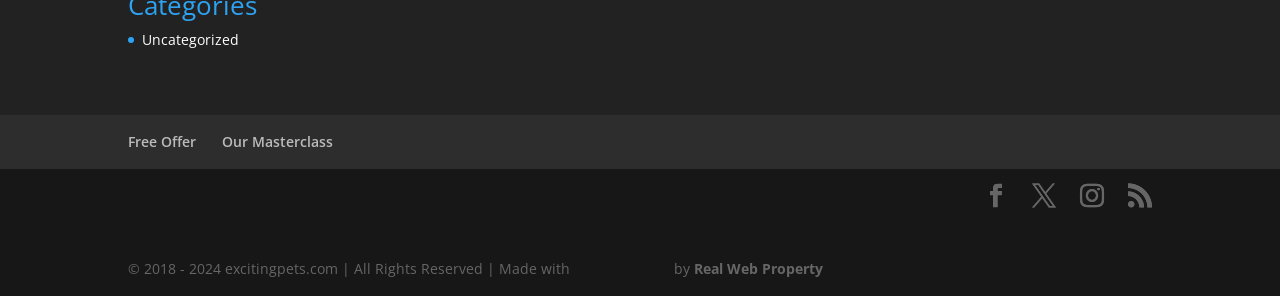Show me the bounding box coordinates of the clickable region to achieve the task as per the instruction: "Visit the 'Real Web Property' website".

[0.542, 0.874, 0.643, 0.939]